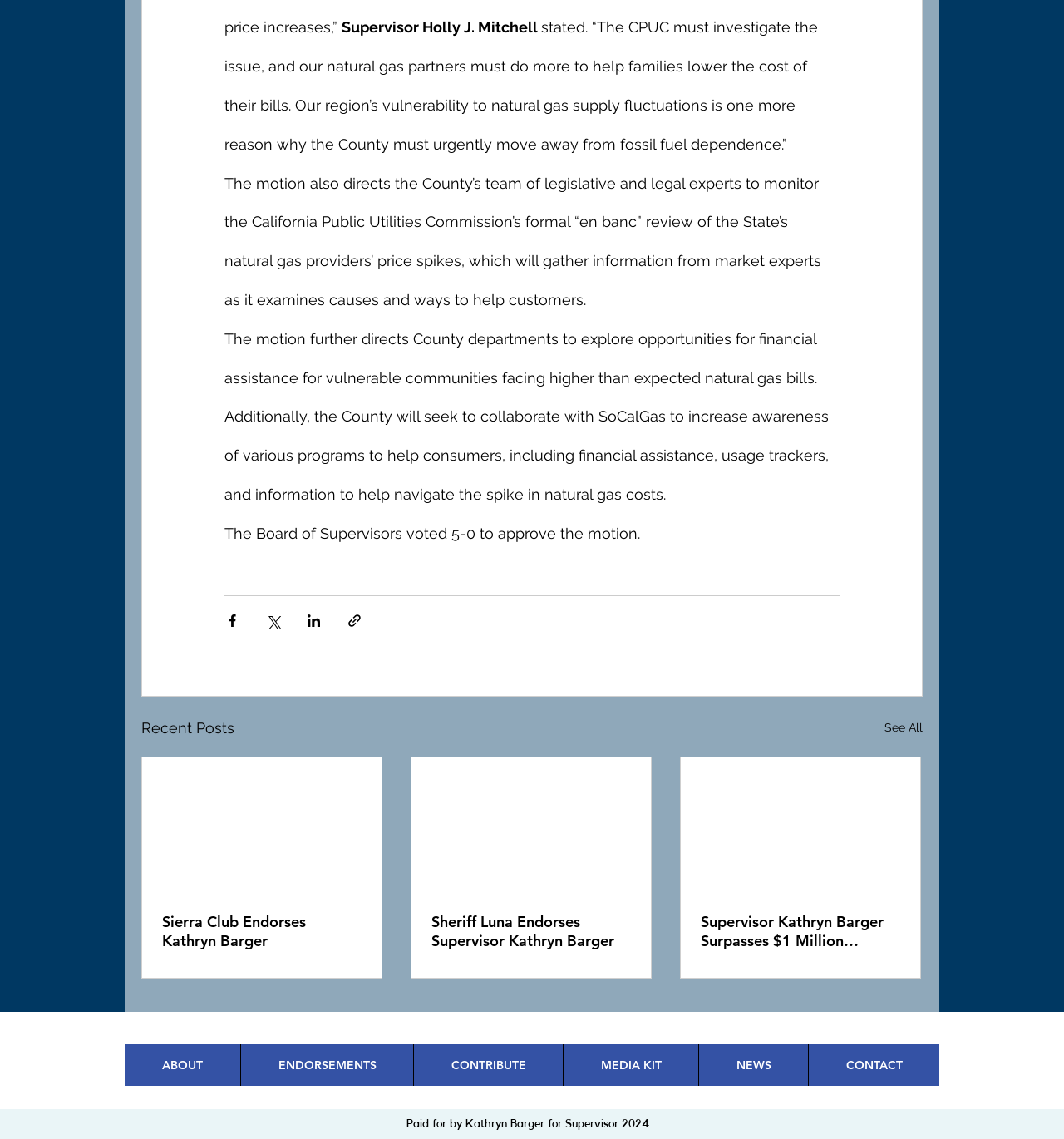Locate the bounding box coordinates of the element I should click to achieve the following instruction: "Go back to top".

None